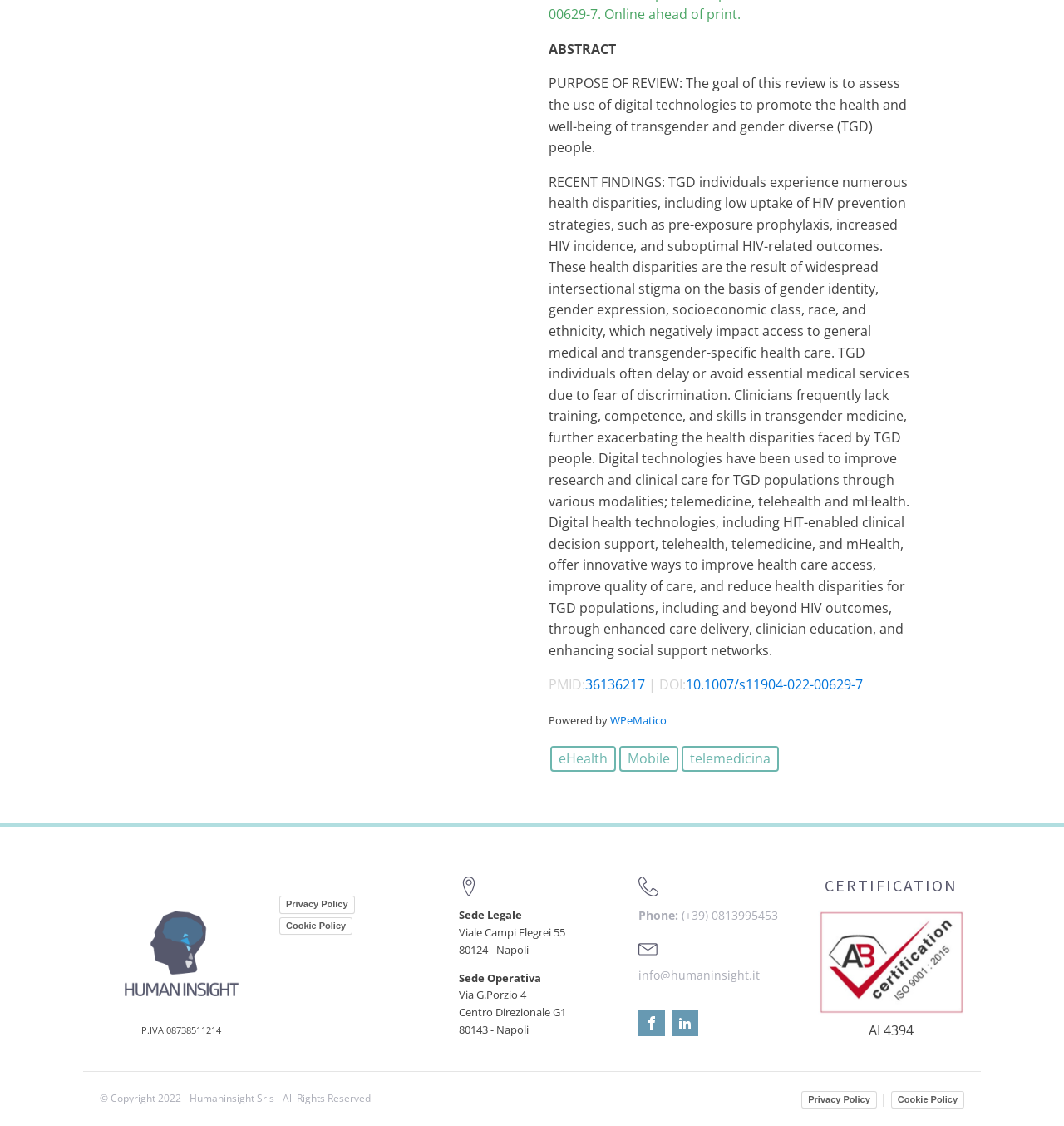Extract the bounding box coordinates for the HTML element that matches this description: "WPeMatico". The coordinates should be four float numbers between 0 and 1, i.e., [left, top, right, bottom].

[0.573, 0.633, 0.627, 0.646]